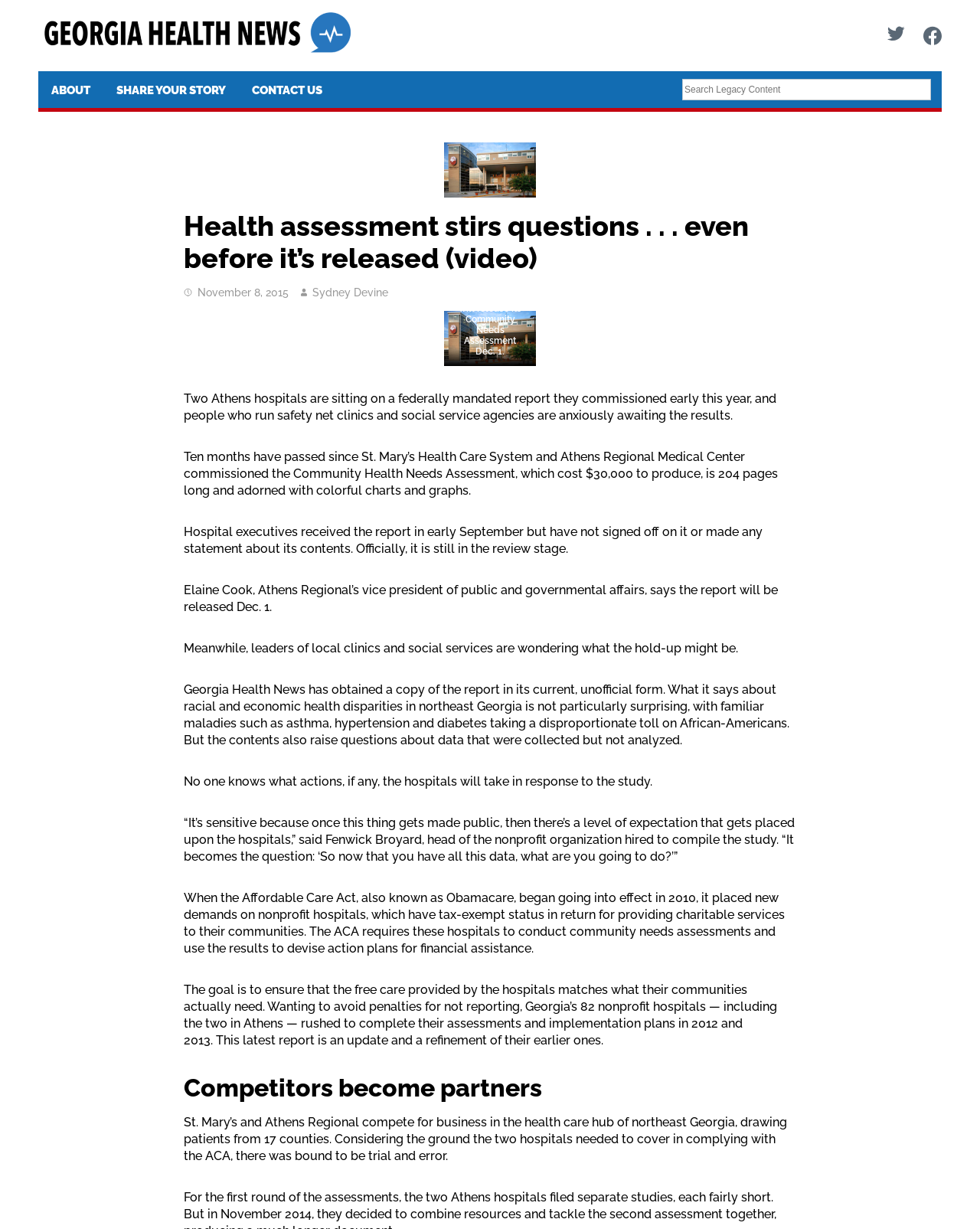Identify the bounding box of the UI element that matches this description: "Shoper".

None